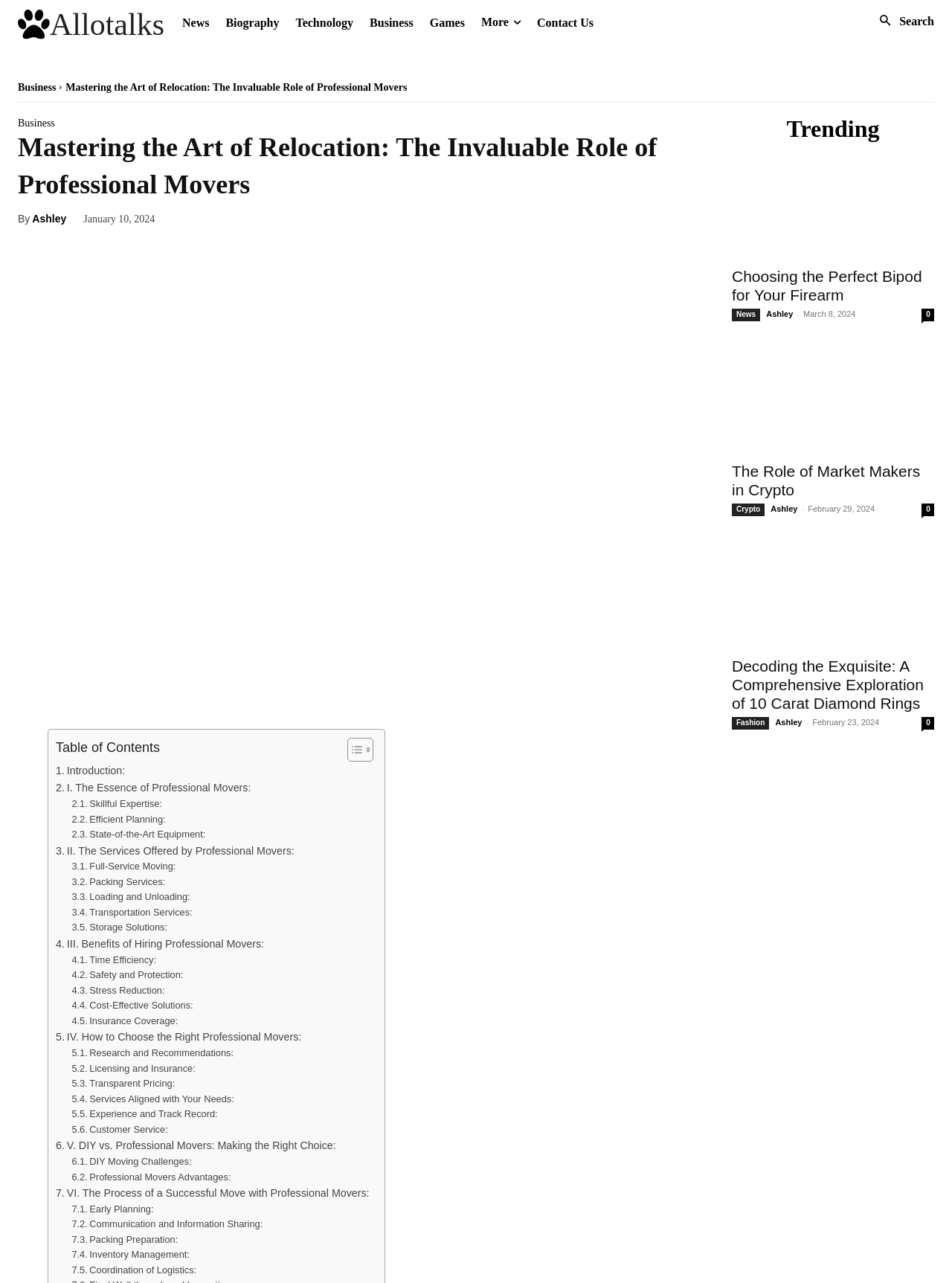Locate the bounding box coordinates of the area to click to fulfill this instruction: "Check the trending article 'Choosing the Perfect Bipod for Your Firearm'". The bounding box should be presented as four float numbers between 0 and 1, in the order [left, top, right, bottom].

[0.769, 0.122, 0.981, 0.201]